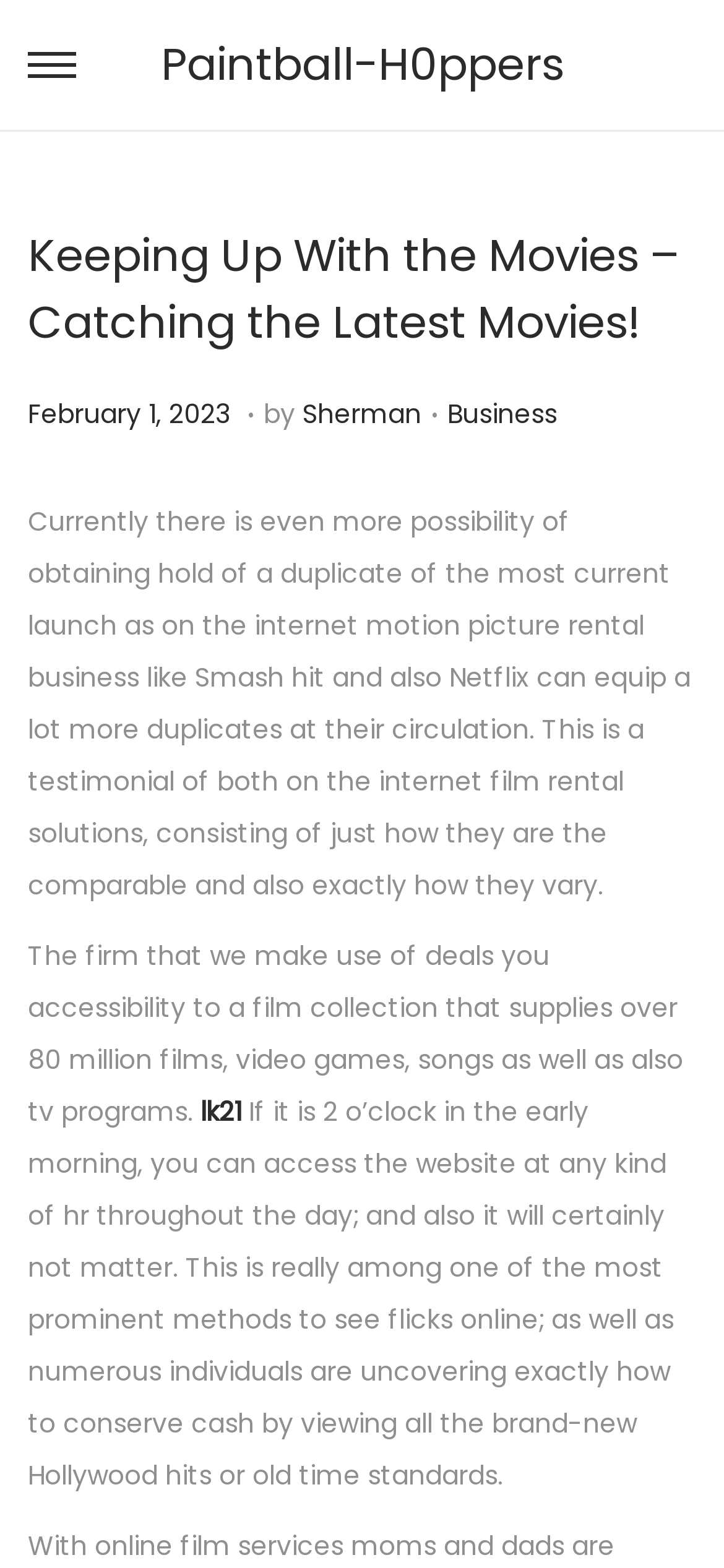Determine the bounding box coordinates for the UI element with the following description: "name="s" placeholder="Search …"". The coordinates should be four float numbers between 0 and 1, represented as [left, top, right, bottom].

[0.1, 0.387, 0.9, 0.458]